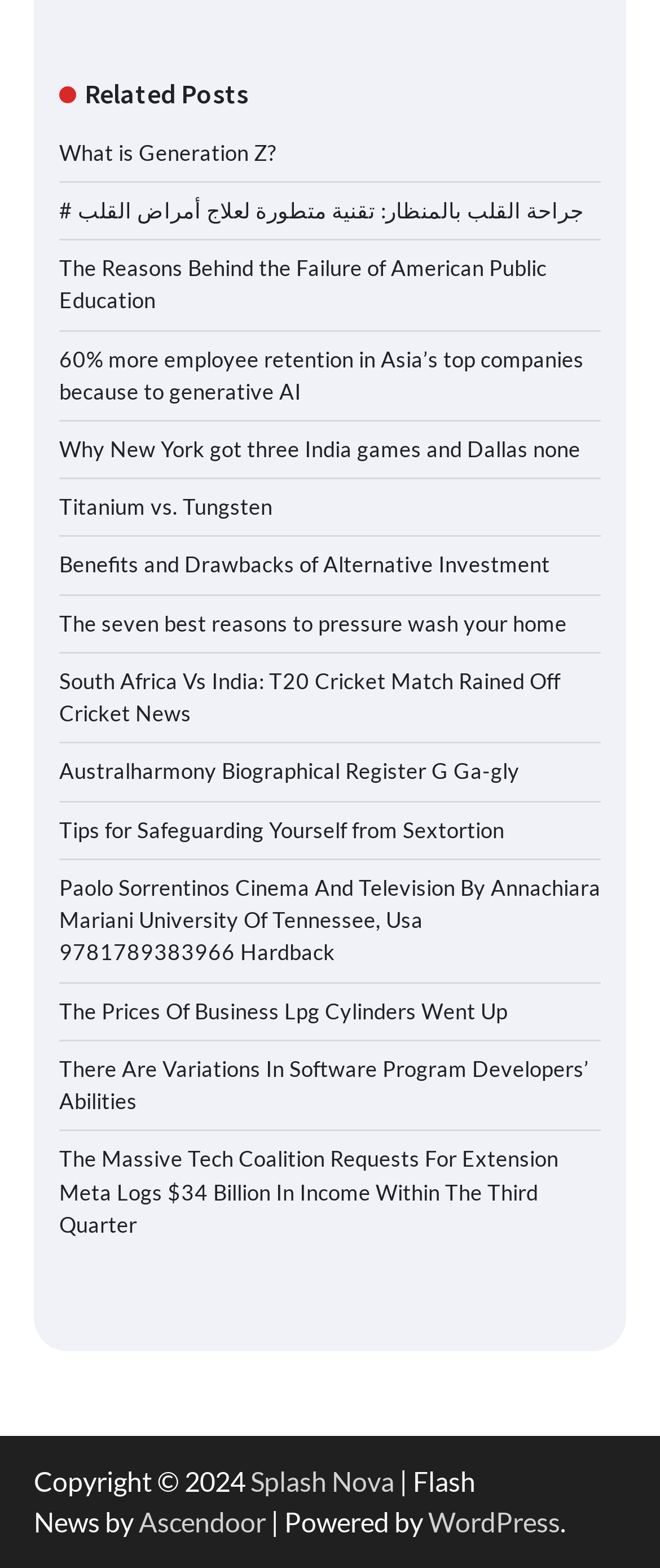Please specify the bounding box coordinates of the clickable section necessary to execute the following command: "Click on About".

None